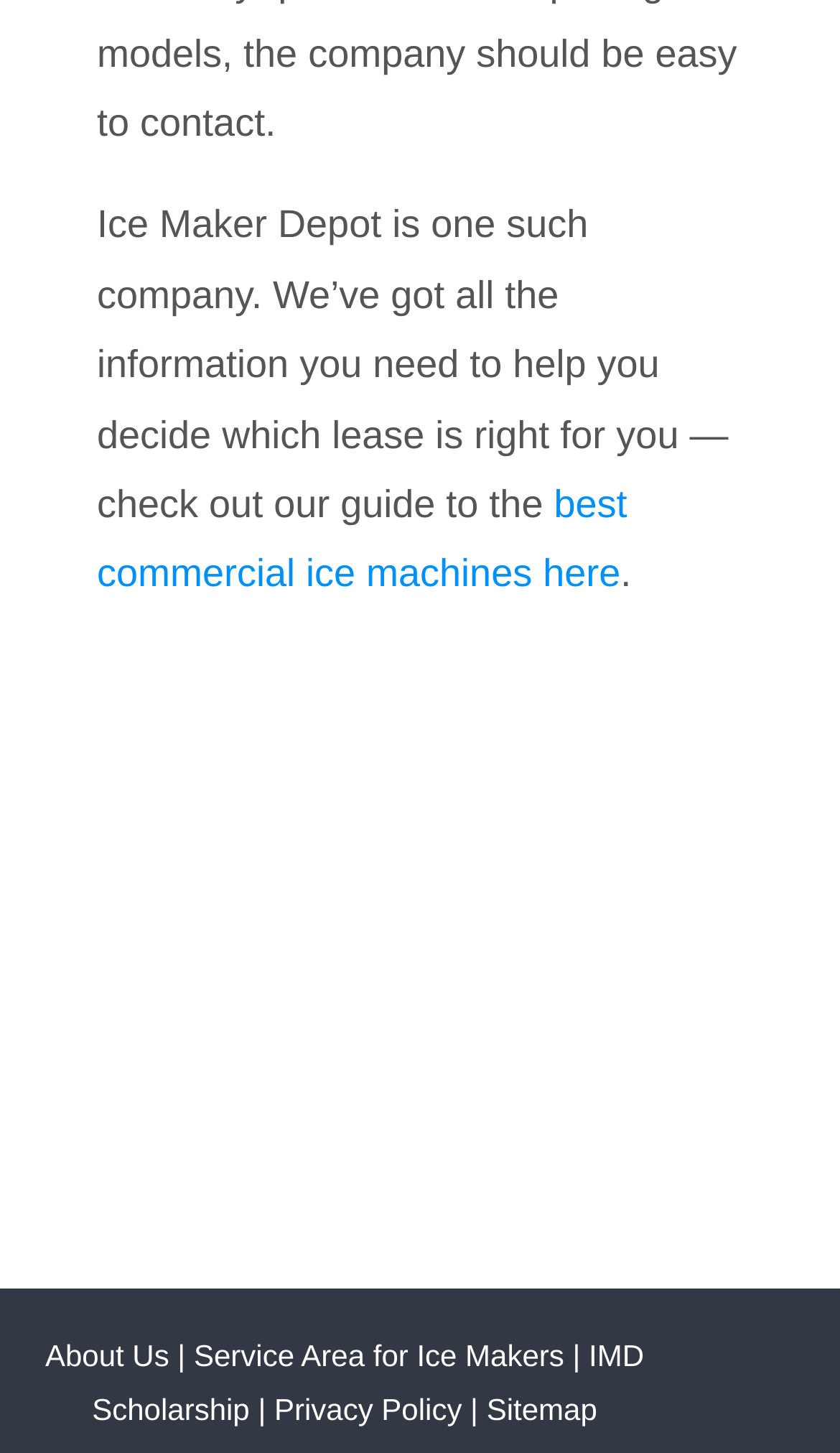Respond with a single word or phrase:
What is the last link in the footer?

Sitemap